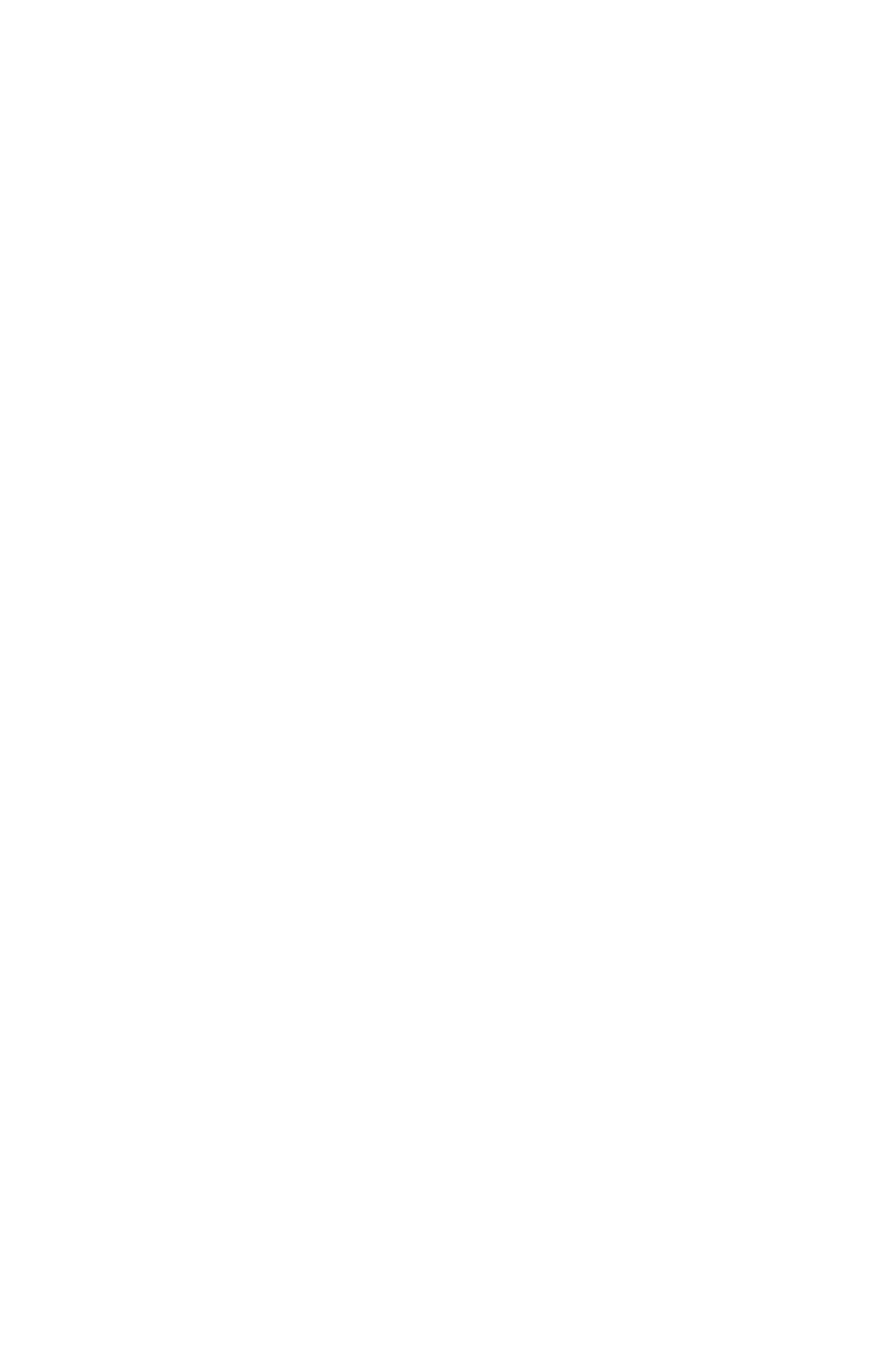Highlight the bounding box coordinates of the region I should click on to meet the following instruction: "View general purchasing conditions".

[0.038, 0.534, 0.526, 0.563]